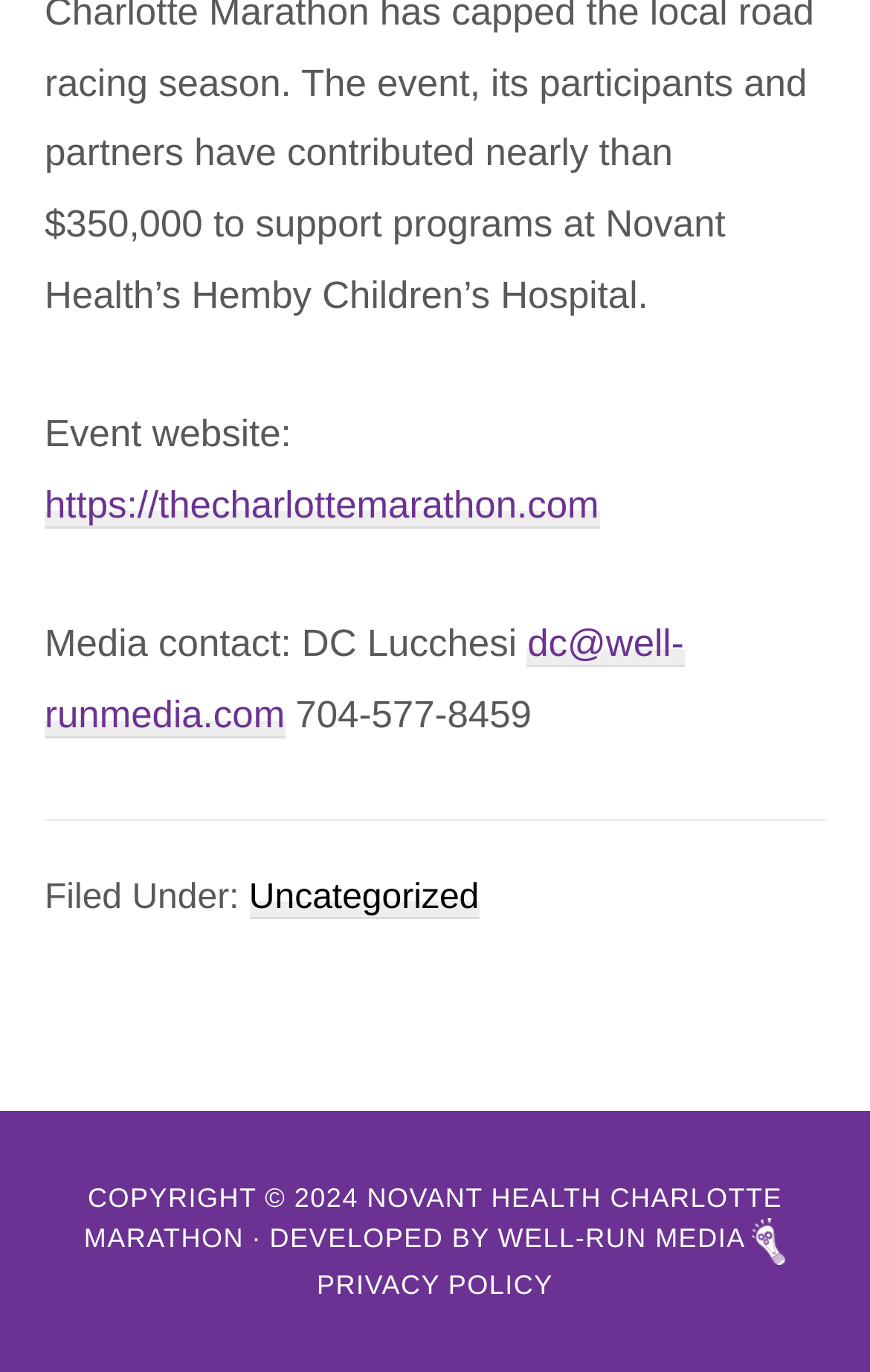Find the bounding box coordinates for the HTML element described as: "Privacy Policy". The coordinates should consist of four float values between 0 and 1, i.e., [left, top, right, bottom].

[0.364, 0.926, 0.636, 0.948]